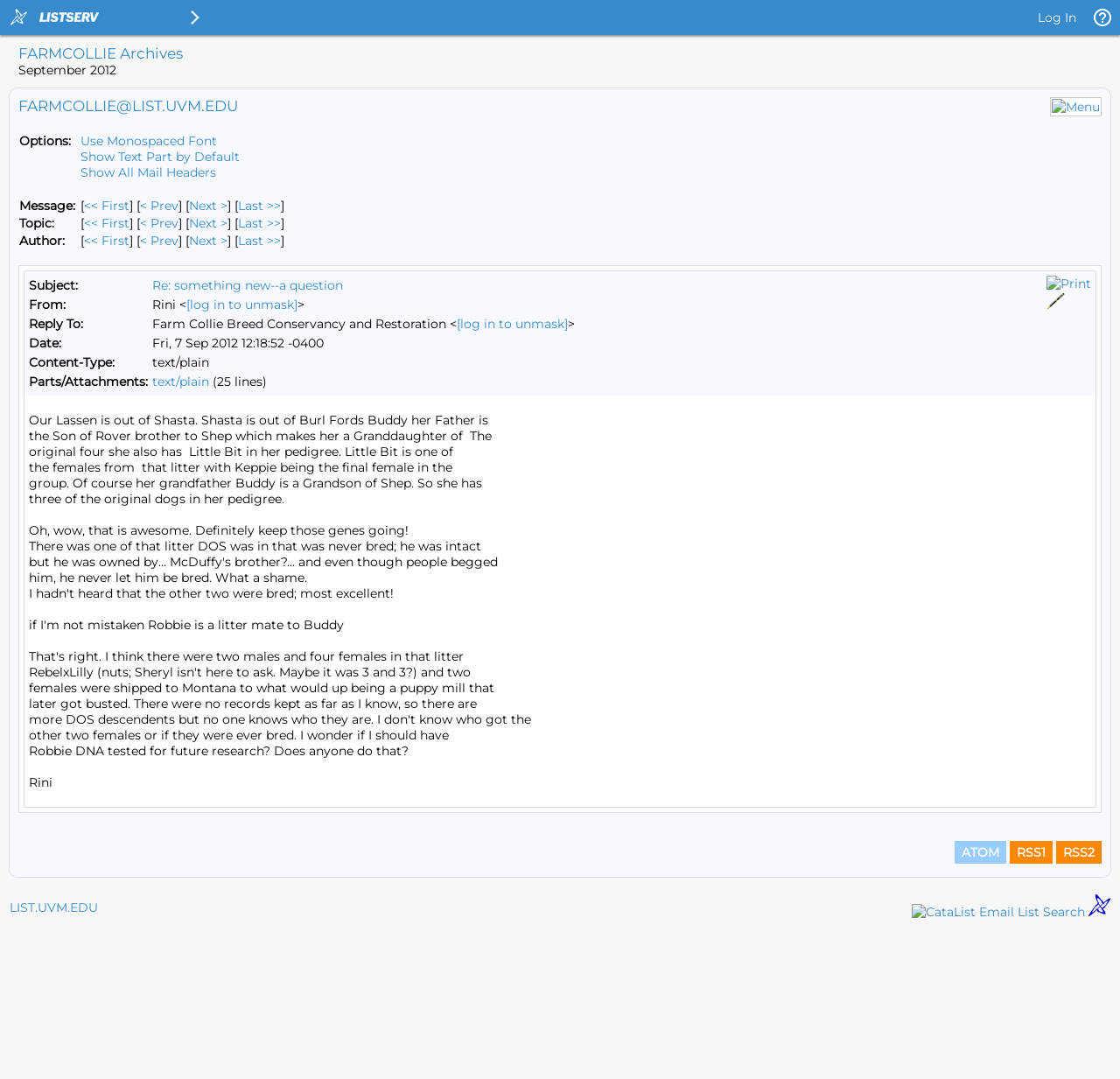Based on the provided description, "ATOM", find the bounding box of the corresponding UI element in the screenshot.

[0.852, 0.779, 0.898, 0.8]